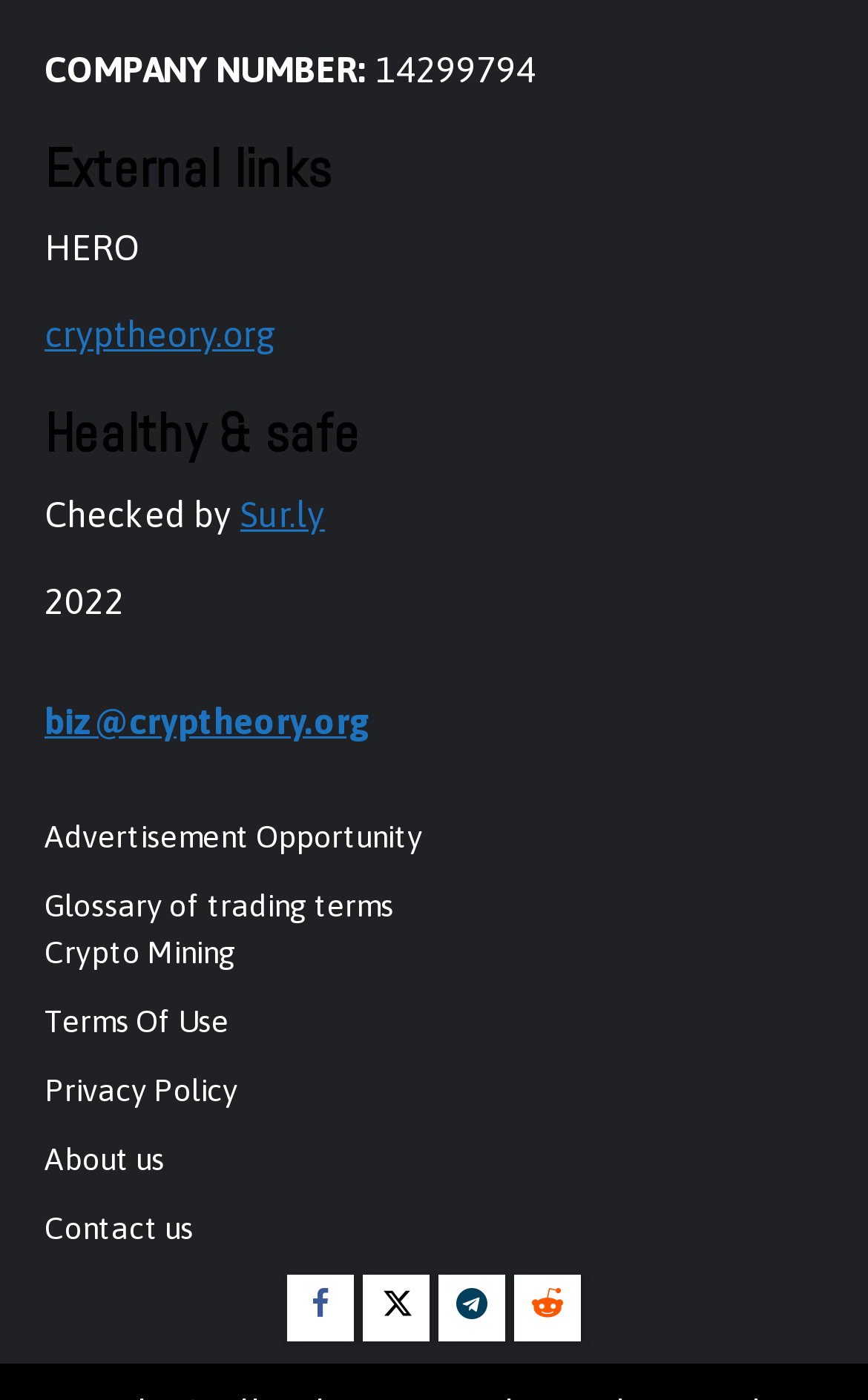Predict the bounding box coordinates for the UI element described as: "About us". The coordinates should be four float numbers between 0 and 1, presented as [left, top, right, bottom].

[0.051, 0.815, 0.19, 0.84]